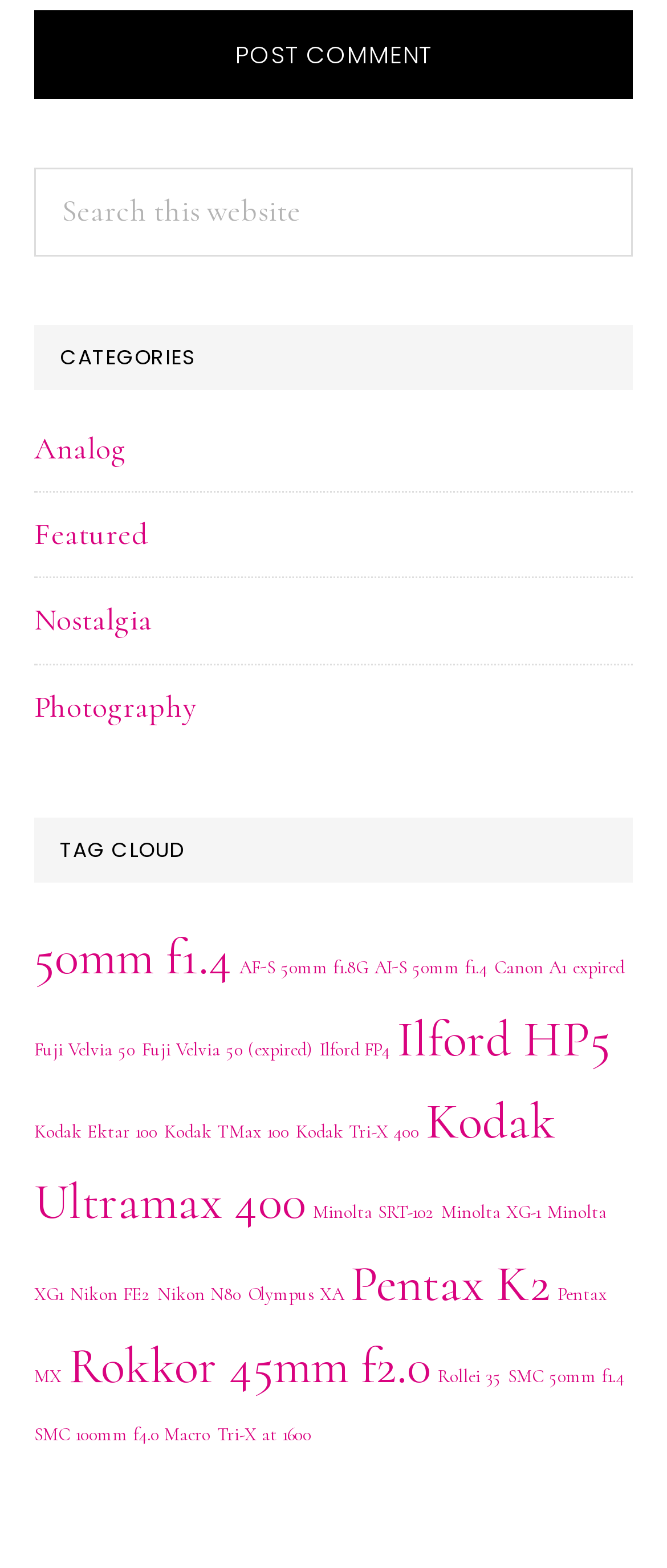Respond concisely with one word or phrase to the following query:
How many items are associated with the 'Ilford HP5' tag?

2 items